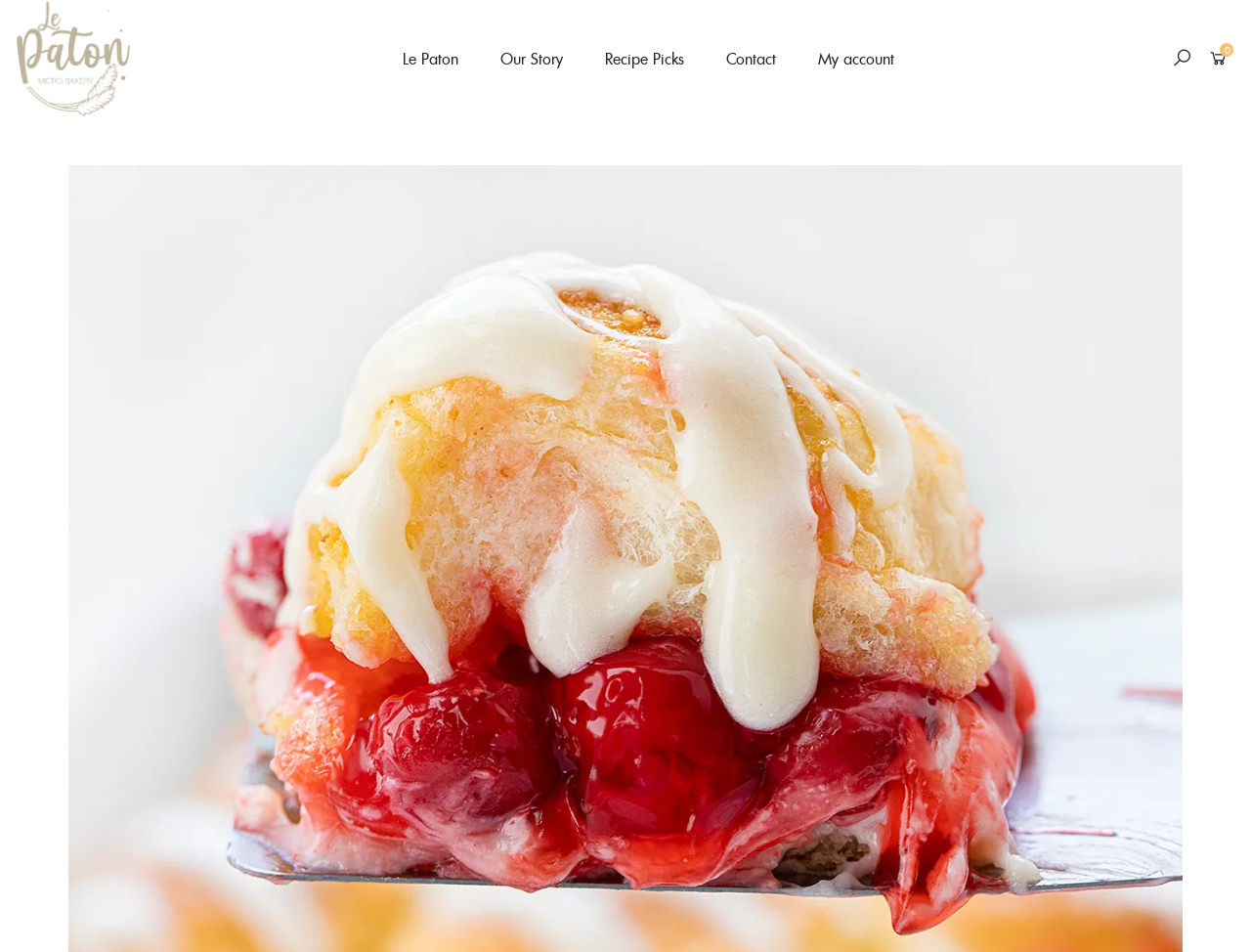Answer the question in a single word or phrase:
What is the first link on the top left?

Le Paton